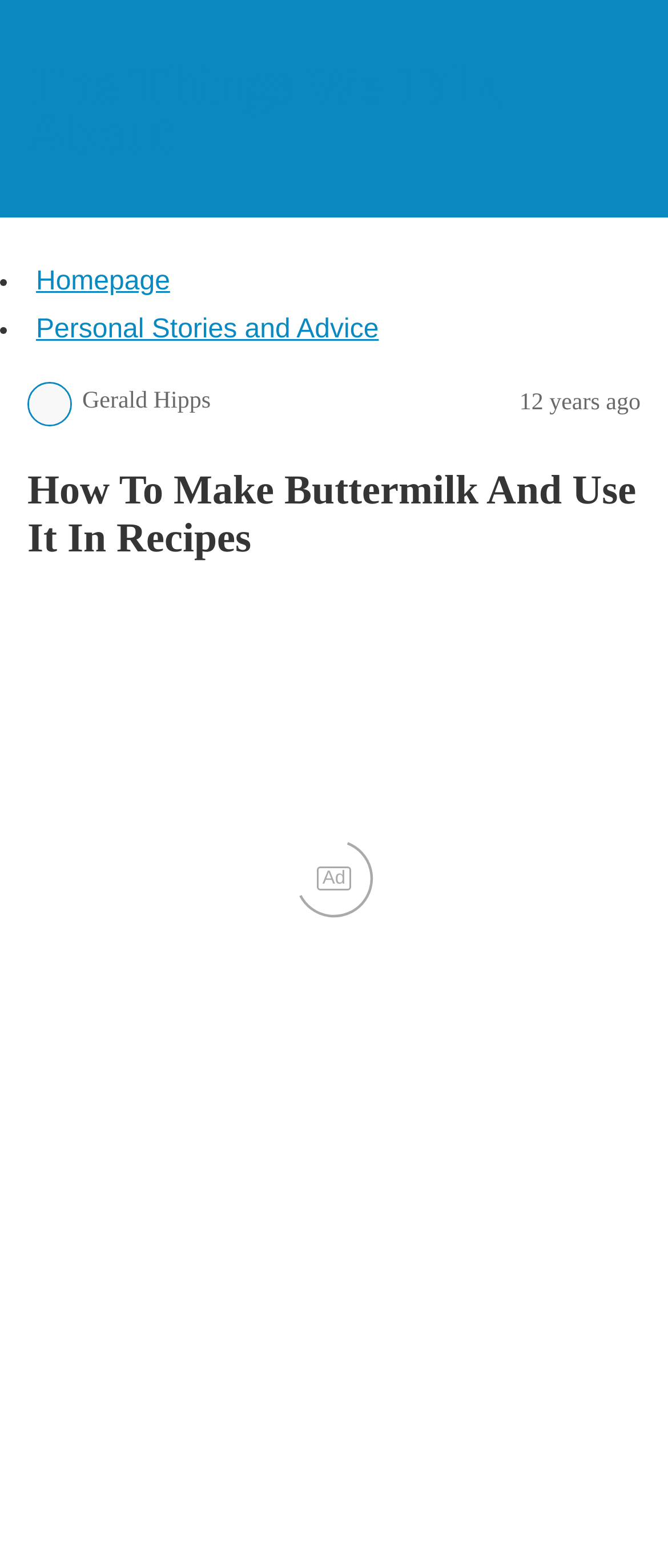Identify and provide the text of the main header on the webpage.

The Things We Talk About